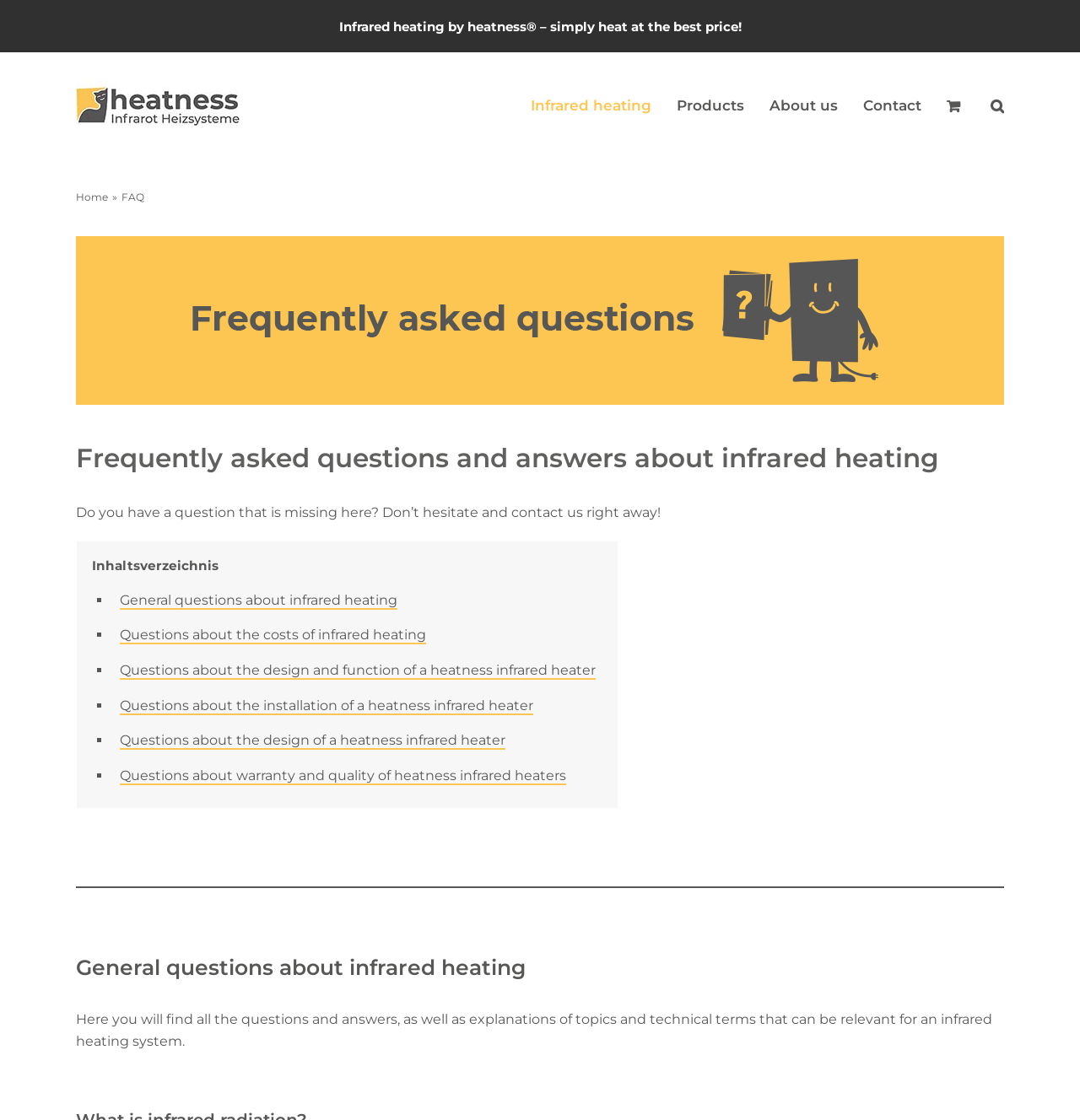Is there a search function on this webpage?
Based on the screenshot, give a detailed explanation to answer the question.

I can see a 'Search' button in the navigation menu, which suggests that users can search for specific topics or questions on the webpage.